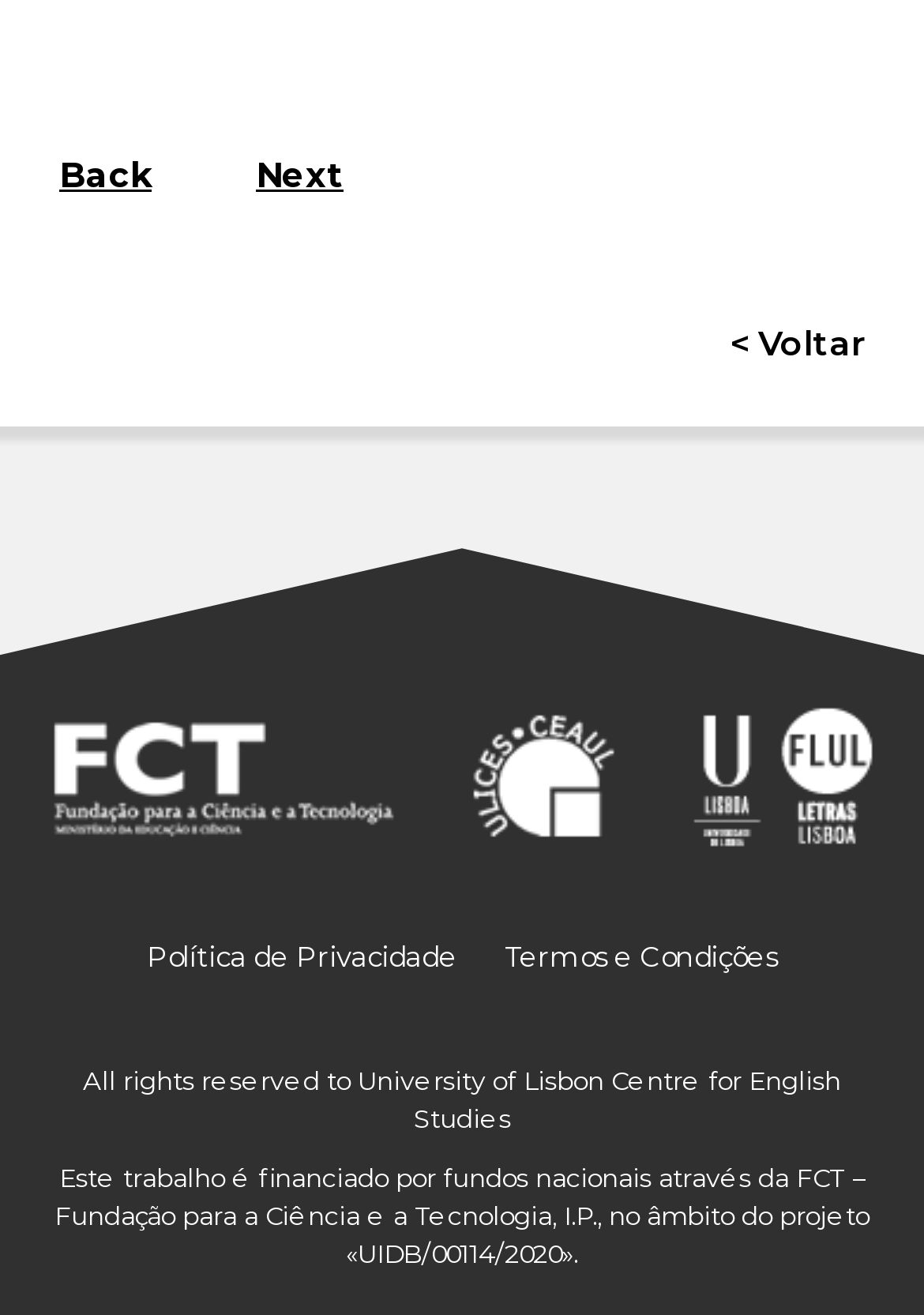Identify and provide the bounding box coordinates of the UI element described: "Back". The coordinates should be formatted as [left, top, right, bottom], with each number being a float between 0 and 1.

[0.064, 0.116, 0.164, 0.15]